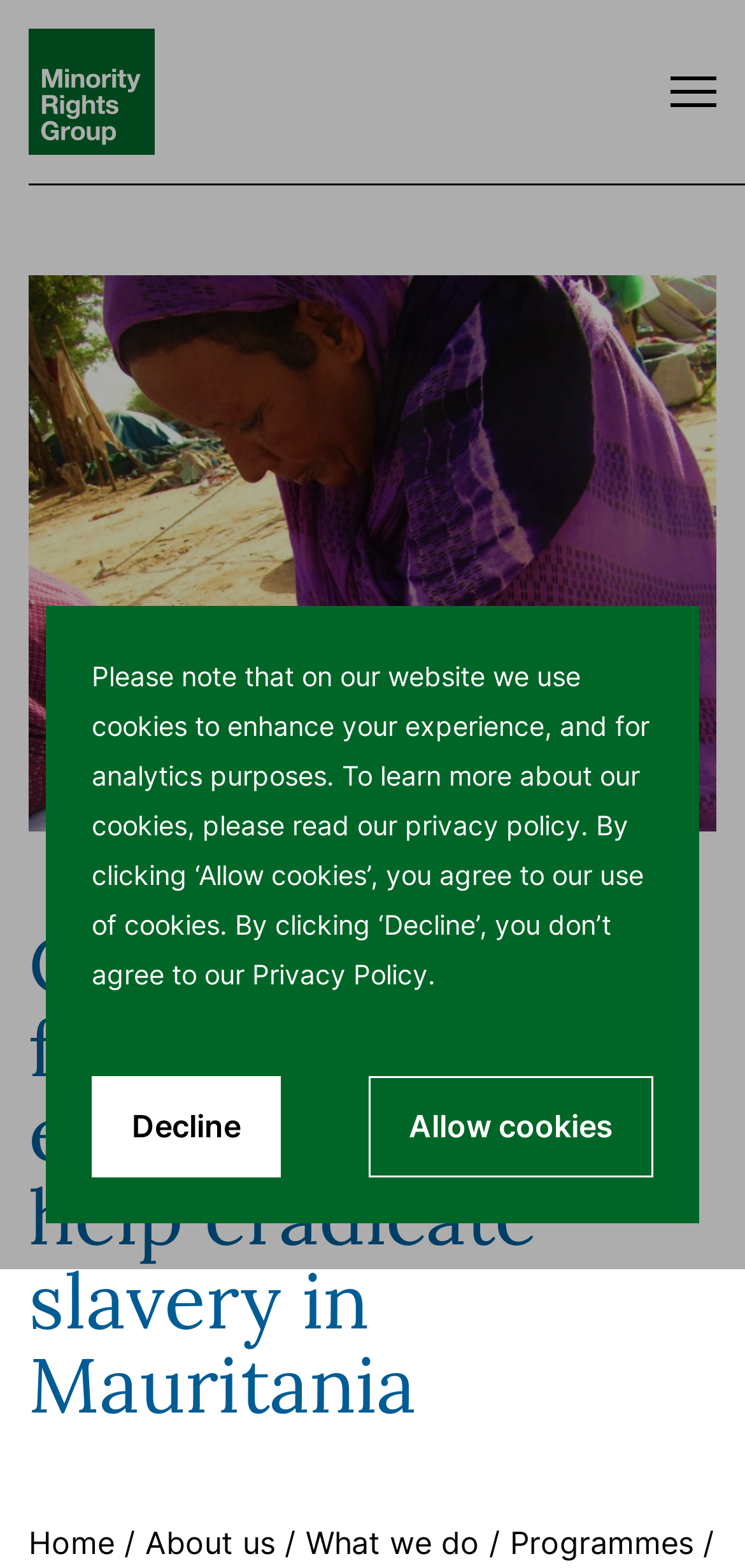Please indicate the bounding box coordinates of the element's region to be clicked to achieve the instruction: "Learn more about 'What we do'". Provide the coordinates as four float numbers between 0 and 1, i.e., [left, top, right, bottom].

[0.41, 0.972, 0.644, 0.996]